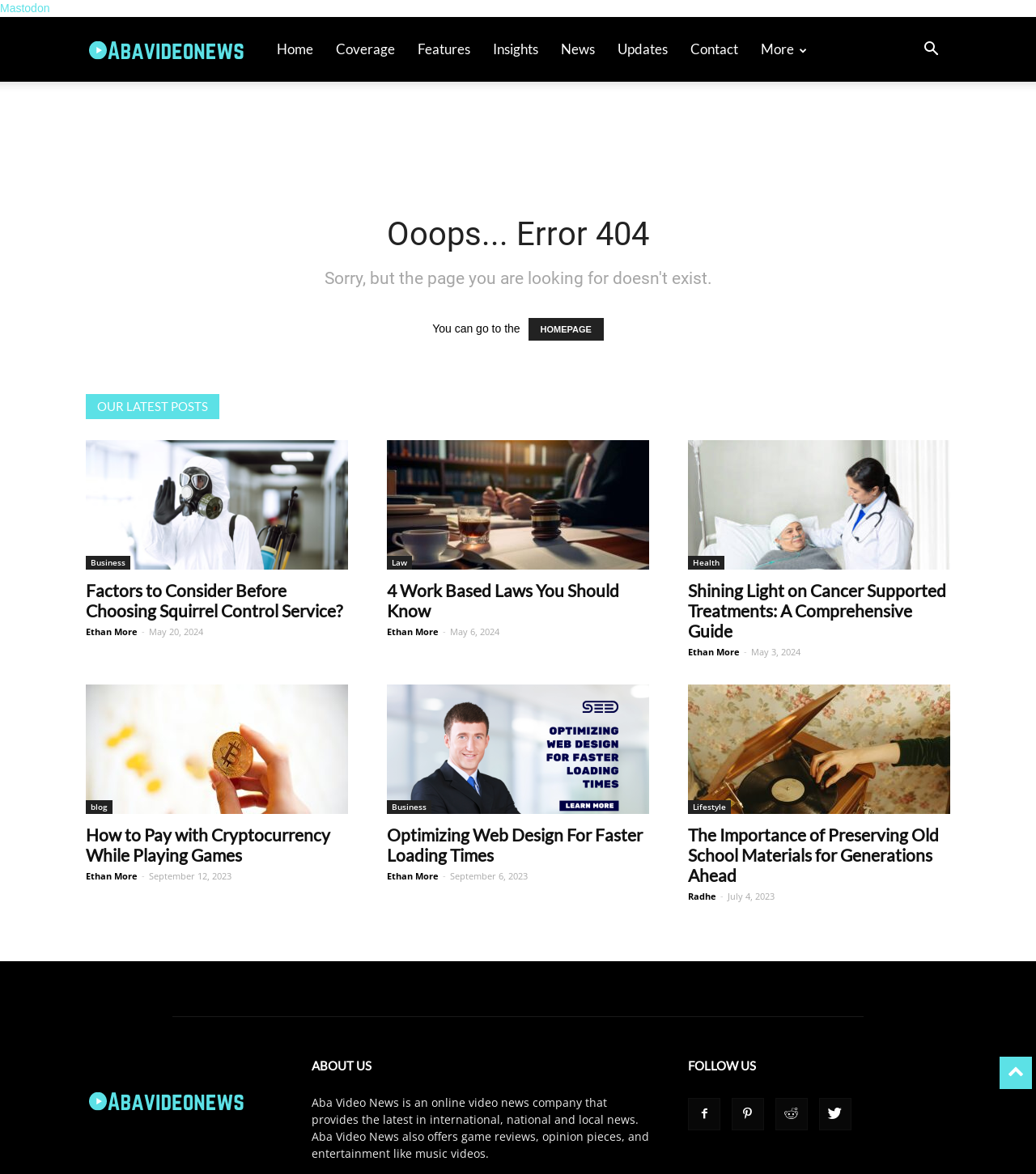Respond to the question below with a concise word or phrase:
What is the title of the first news article?

Factors to Consider Before Choosing Squirrel Control Service?